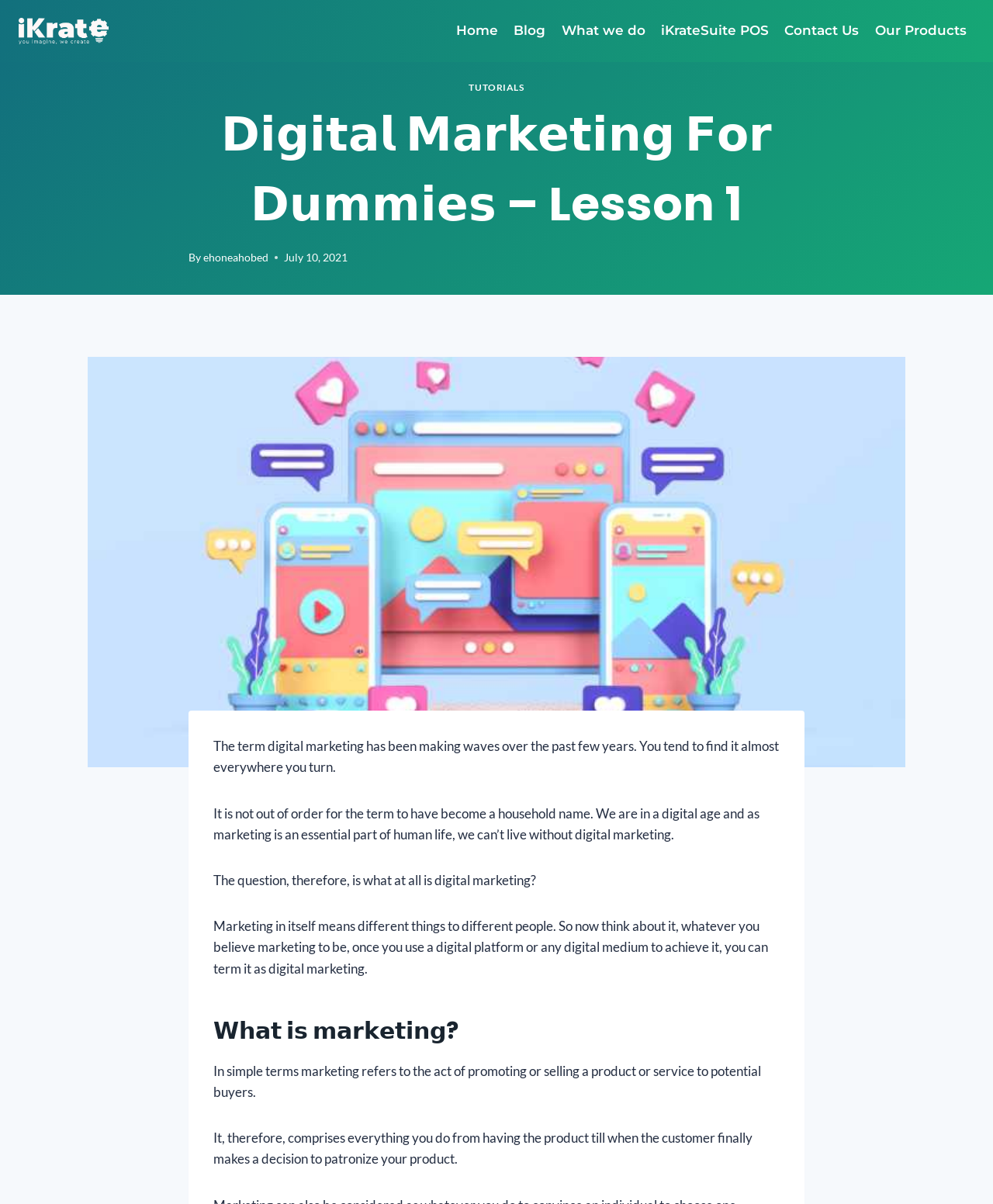Locate the bounding box of the UI element with the following description: "ehoneahobed".

[0.205, 0.209, 0.27, 0.219]